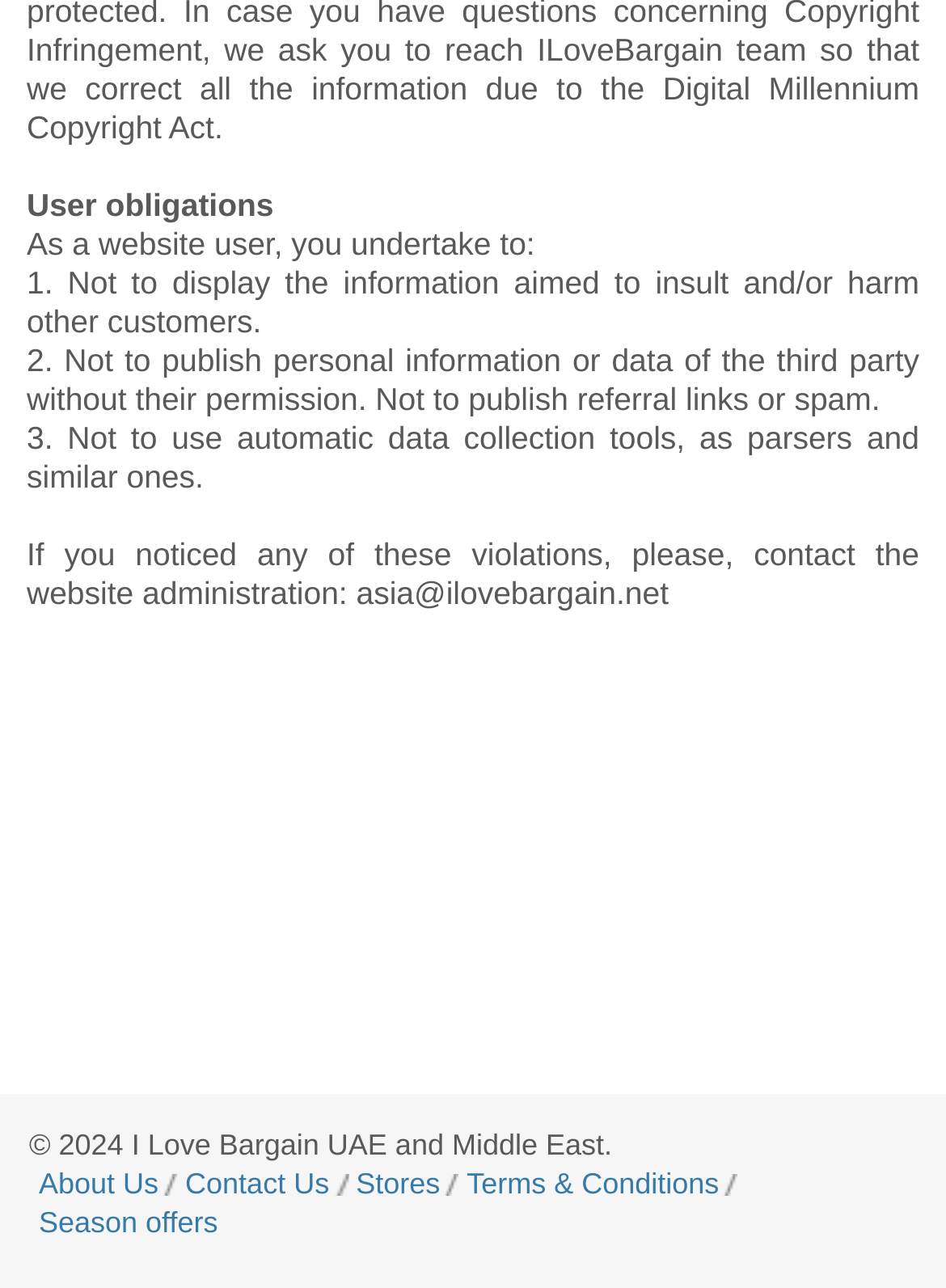What is the year of the copyright?
Based on the visual content, answer with a single word or a brief phrase.

2024